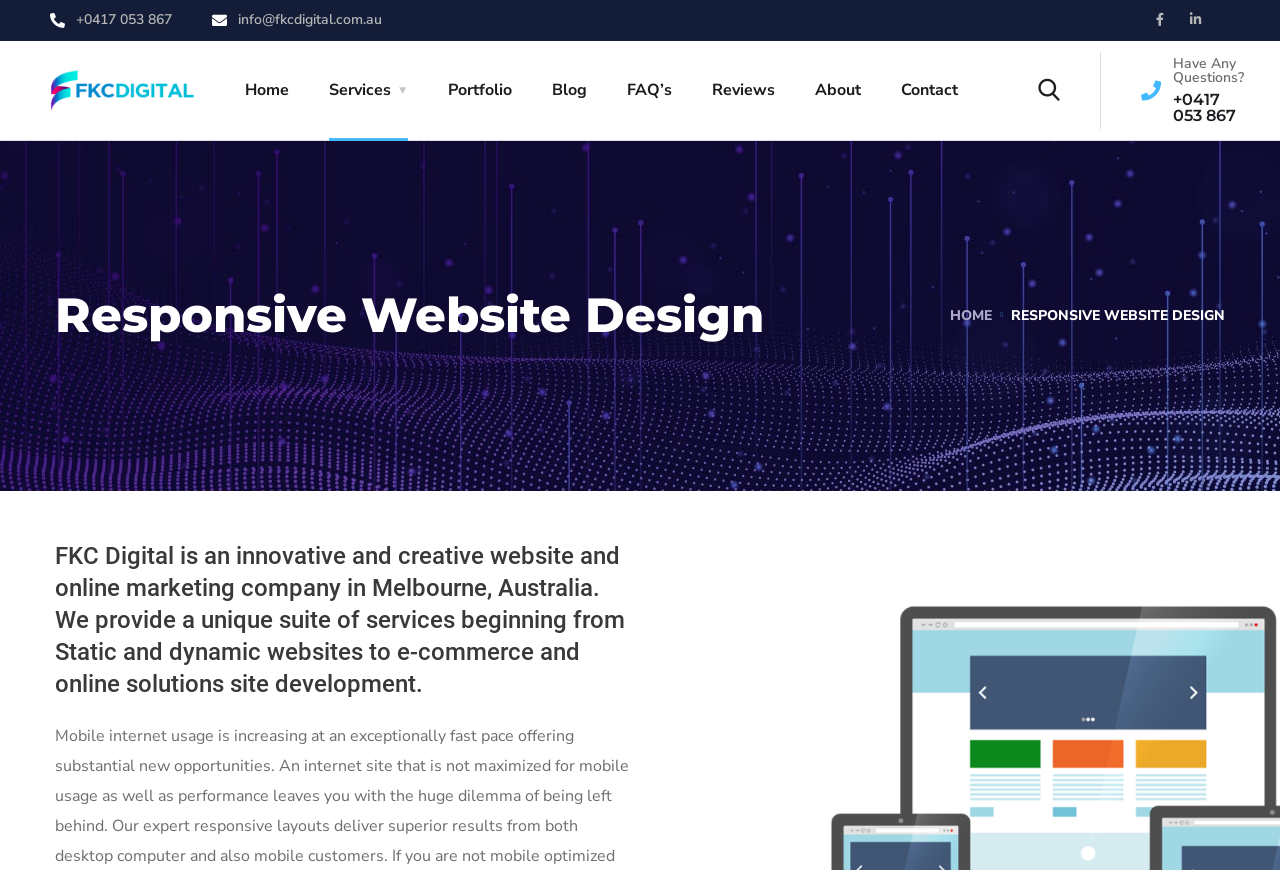Extract the main heading from the webpage content.

Responsive Website Design